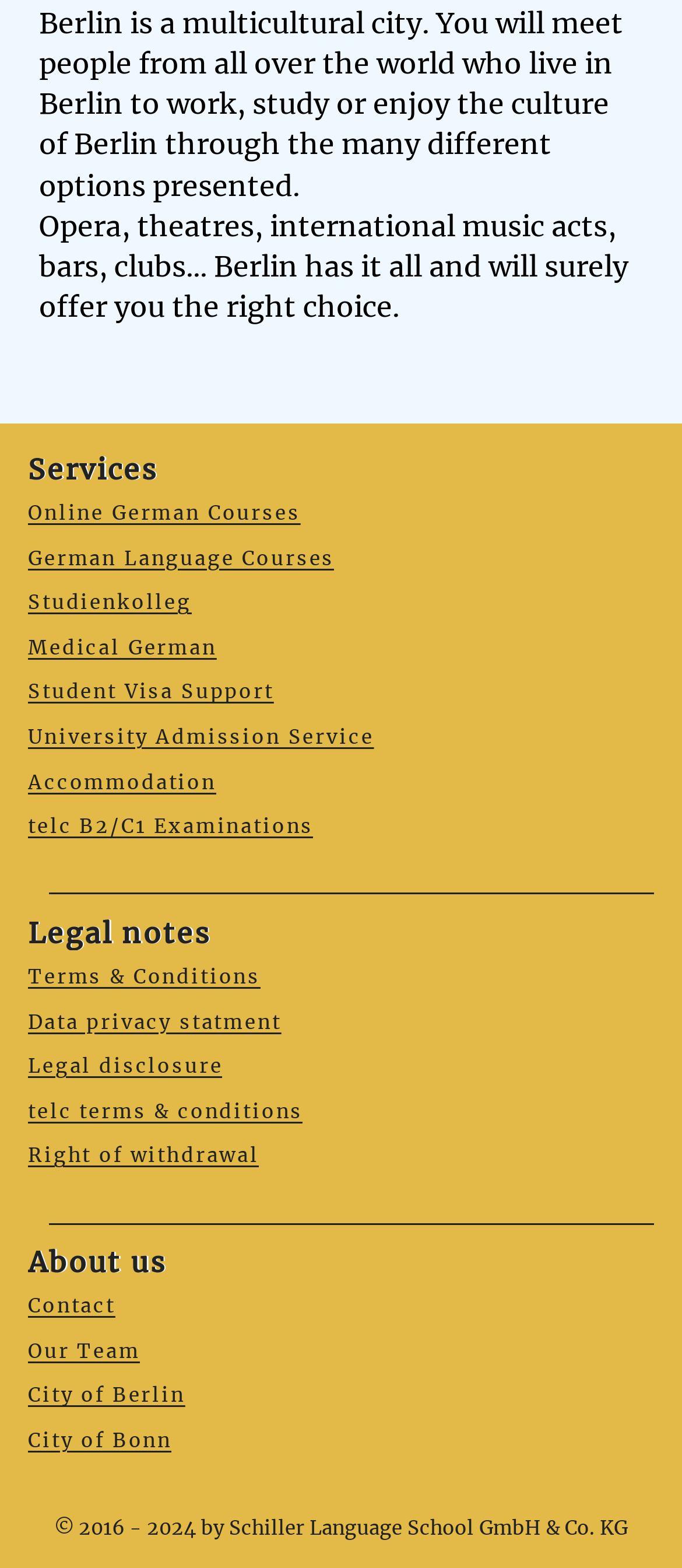For the given element description Tech & Gadgets, determine the bounding box coordinates of the UI element. The coordinates should follow the format (top-left x, top-left y, bottom-right x, bottom-right y) and be within the range of 0 to 1.

None